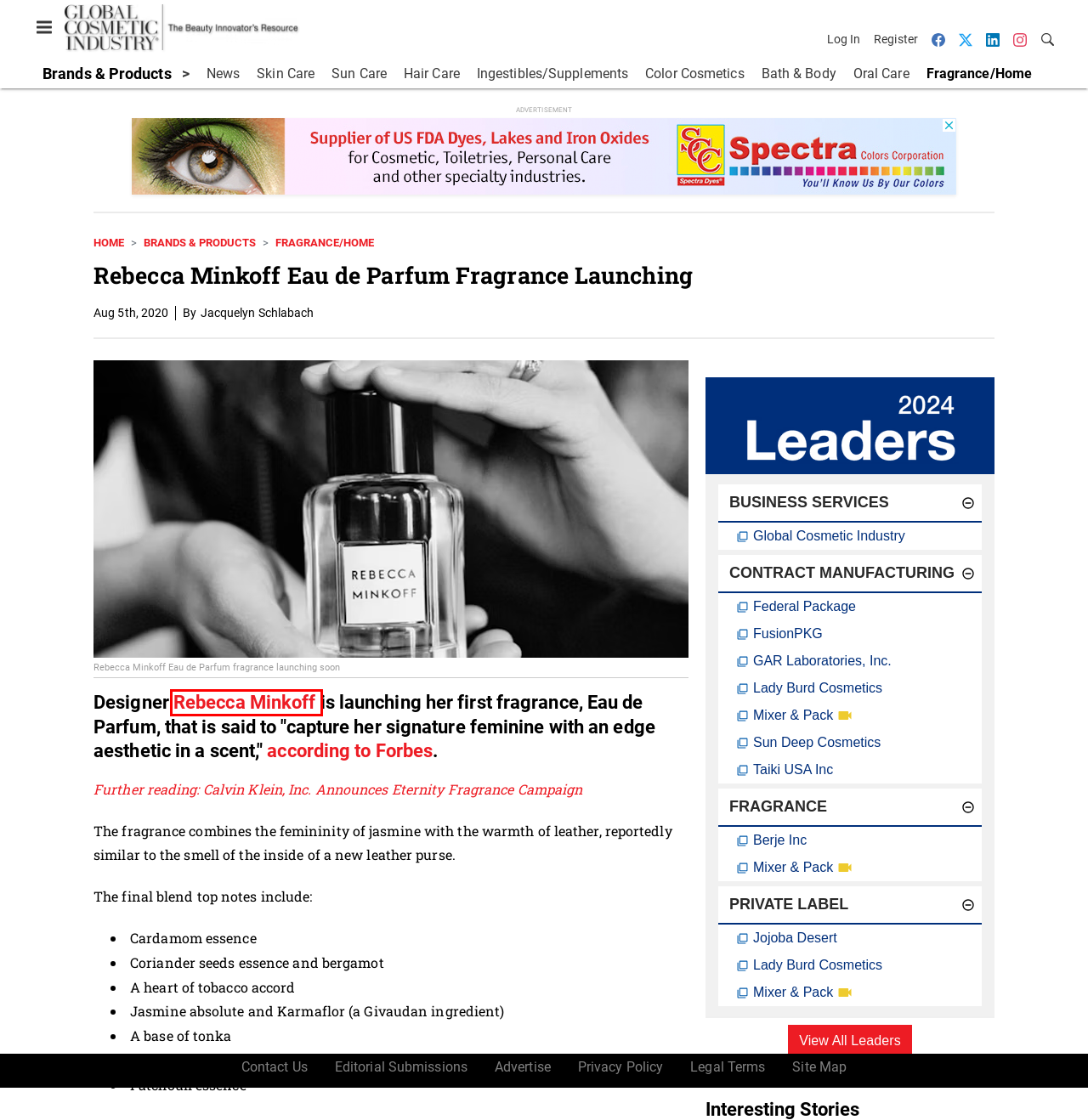You have a screenshot showing a webpage with a red bounding box highlighting an element. Choose the webpage description that best fits the new webpage after clicking the highlighted element. The descriptions are:
A. GAR Laboratories, Inc. | Global Cosmetic Industry
B. Global Cosmetic Industry Magazine - Cover
C. Control de Calidad en Cosméticos | Mixer & Pack
D. Berjé Inc. | Global Cosmetic Industry
E. Calvin Klein, Inc. Announces Eternity Fragrance Campaign | Global Cosmetic Industry
F. Fragrance Launch
  
  
  
    – Rebecca Minkoff
G. GCI magazine | Global Cosmetic Industry
H. Global Cosmetics Industry Media Kit |

F